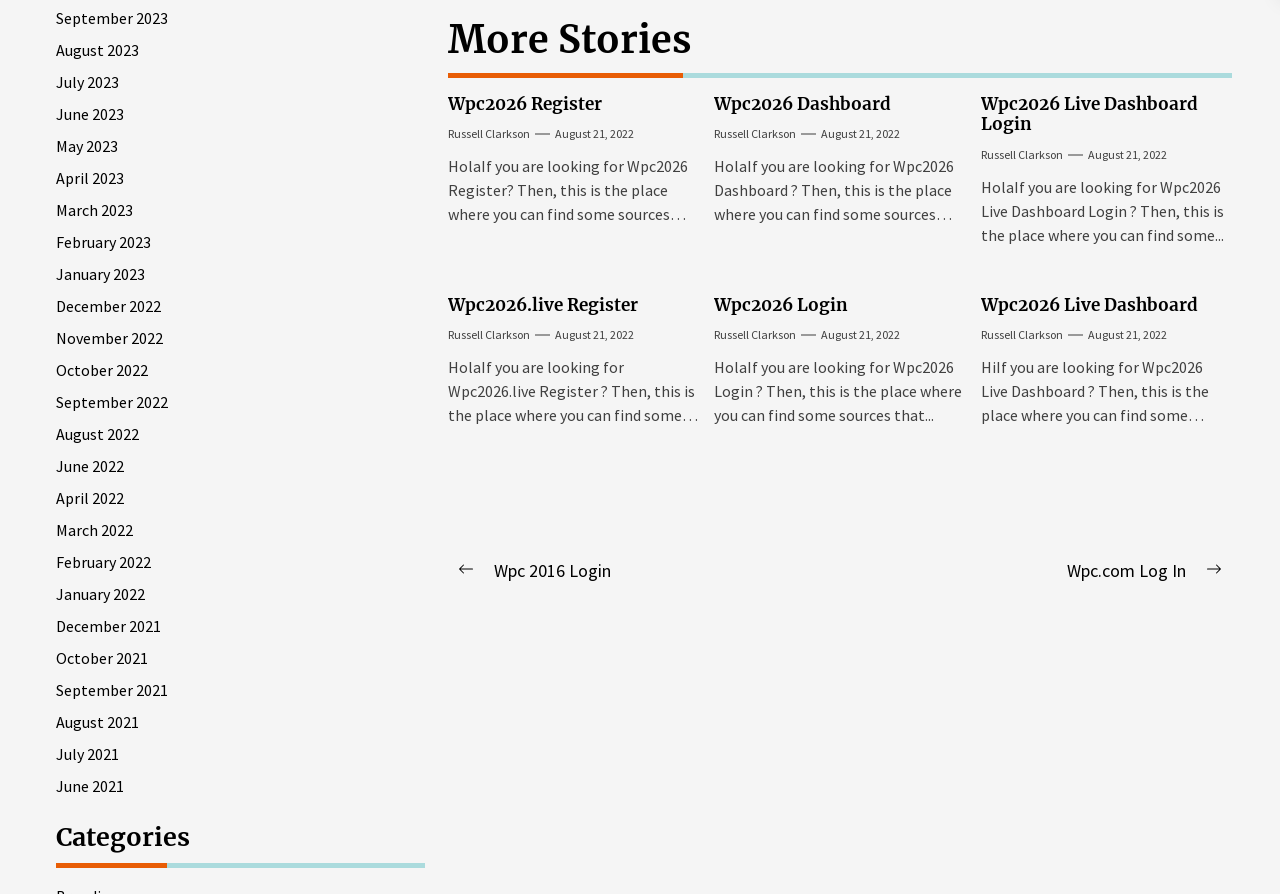Give a concise answer of one word or phrase to the question: 
How many articles are on this webpage?

6